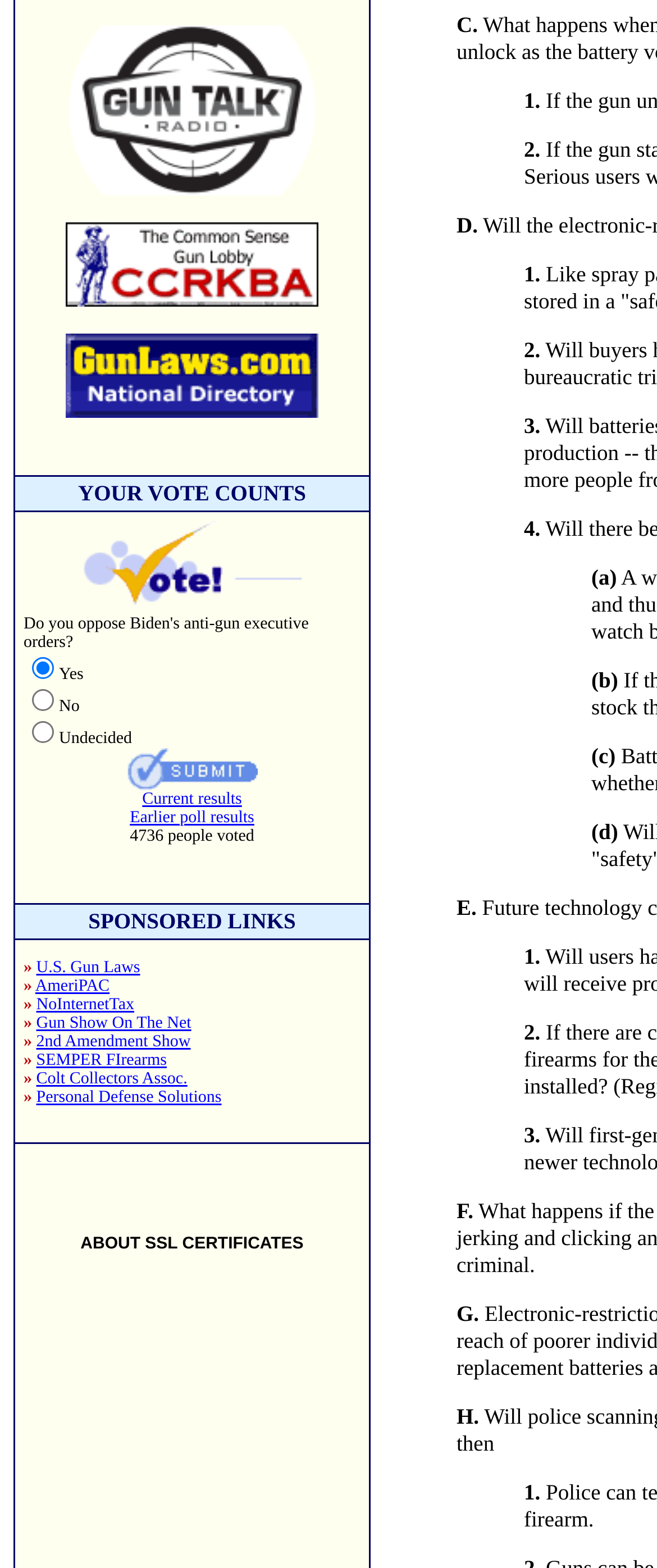Please provide the bounding box coordinates for the element that needs to be clicked to perform the instruction: "Submit your vote". The coordinates must consist of four float numbers between 0 and 1, formatted as [left, top, right, bottom].

[0.192, 0.477, 0.392, 0.504]